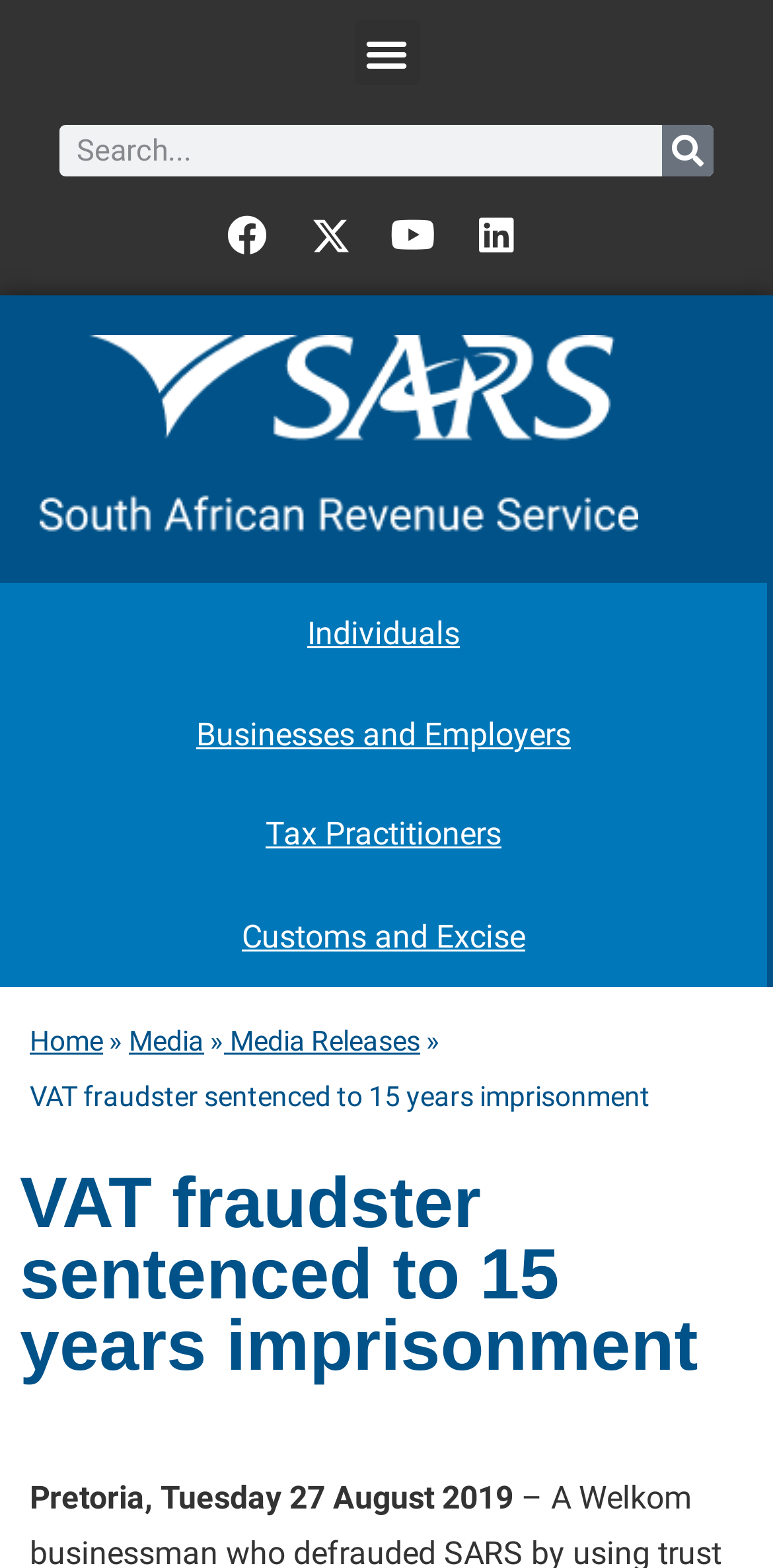Provide your answer to the question using just one word or phrase: When was the news article published?

Tuesday 27 August 2019